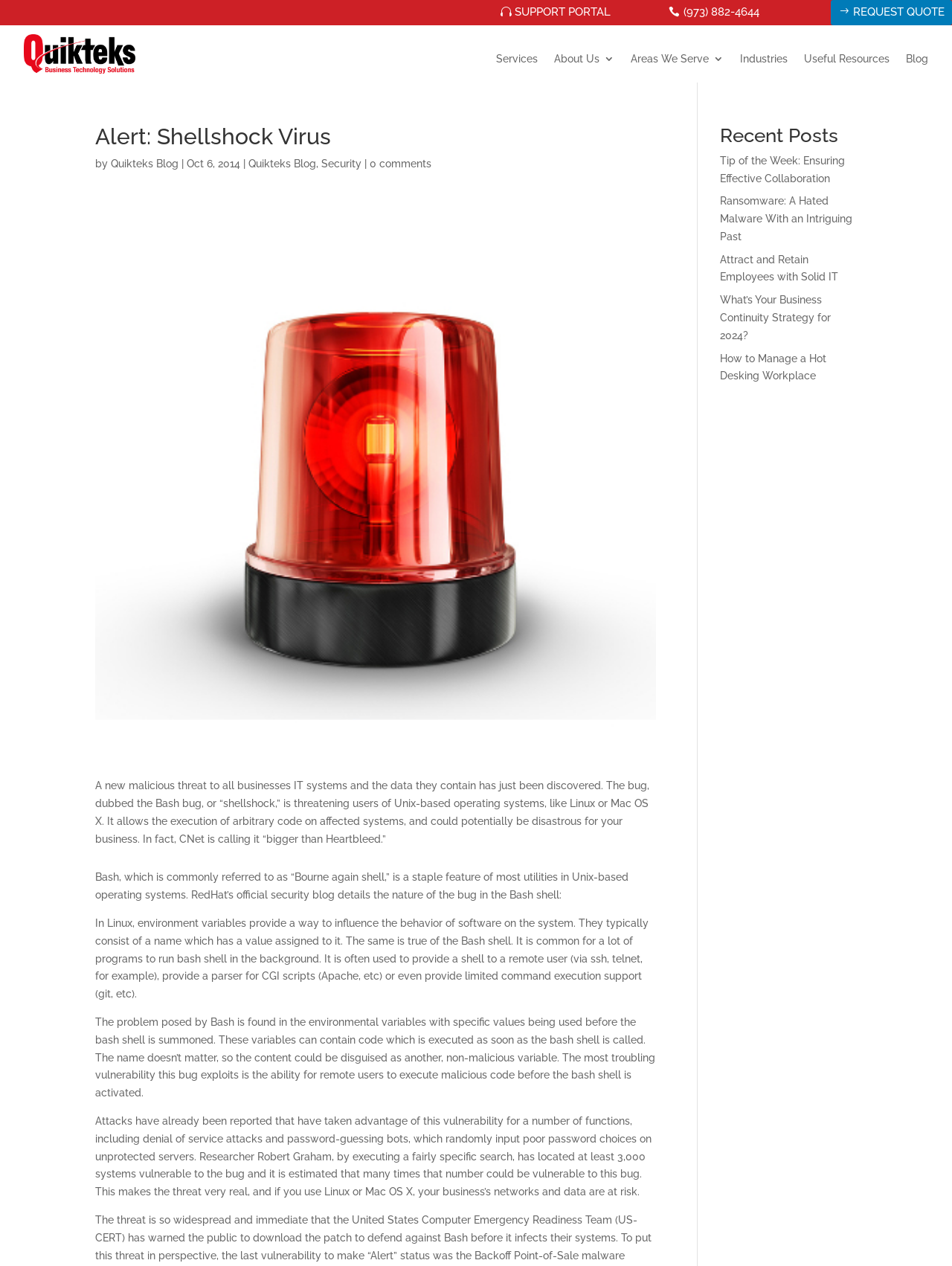Given the element description Useful Resources, identify the bounding box coordinates for the UI element on the webpage screenshot. The format should be (top-left x, top-left y, bottom-right x, bottom-right y), with values between 0 and 1.

[0.845, 0.042, 0.934, 0.059]